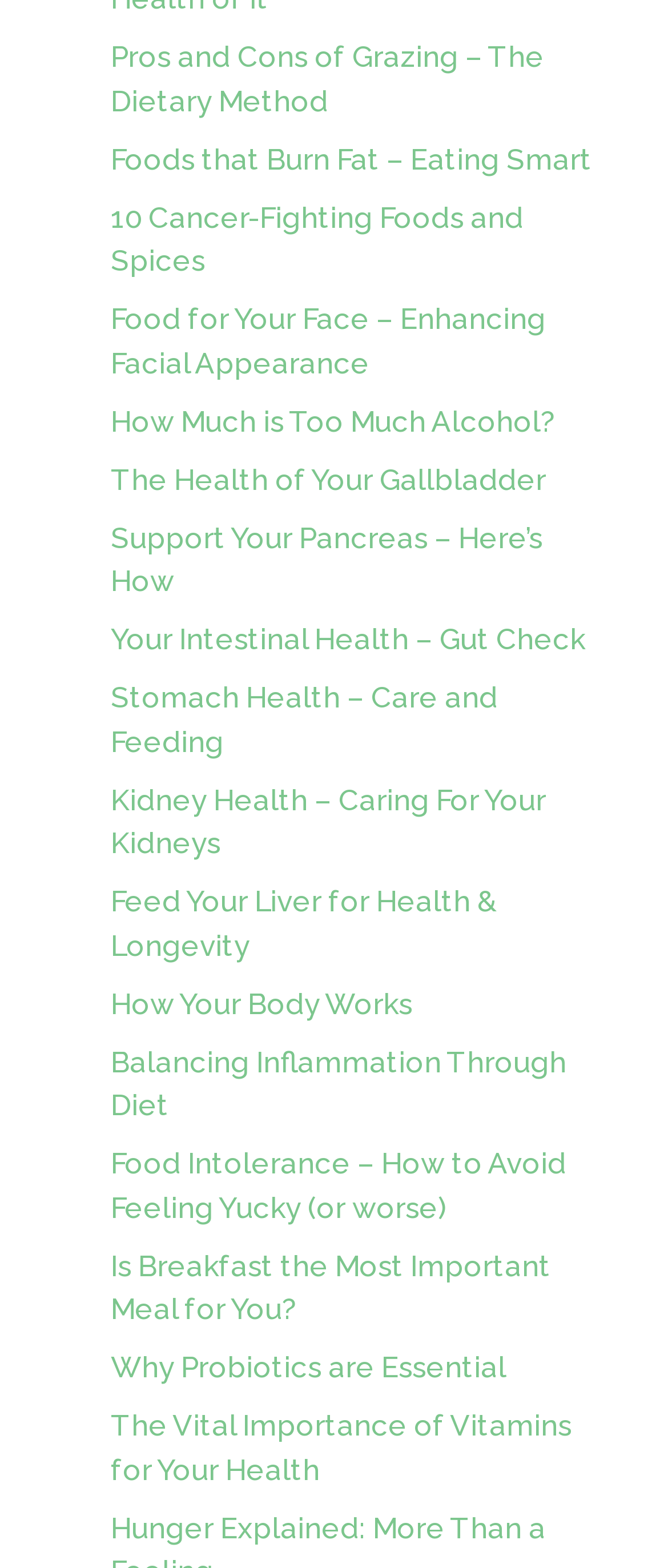Kindly determine the bounding box coordinates for the area that needs to be clicked to execute this instruction: "Learn about foods that burn fat".

[0.165, 0.09, 0.886, 0.112]